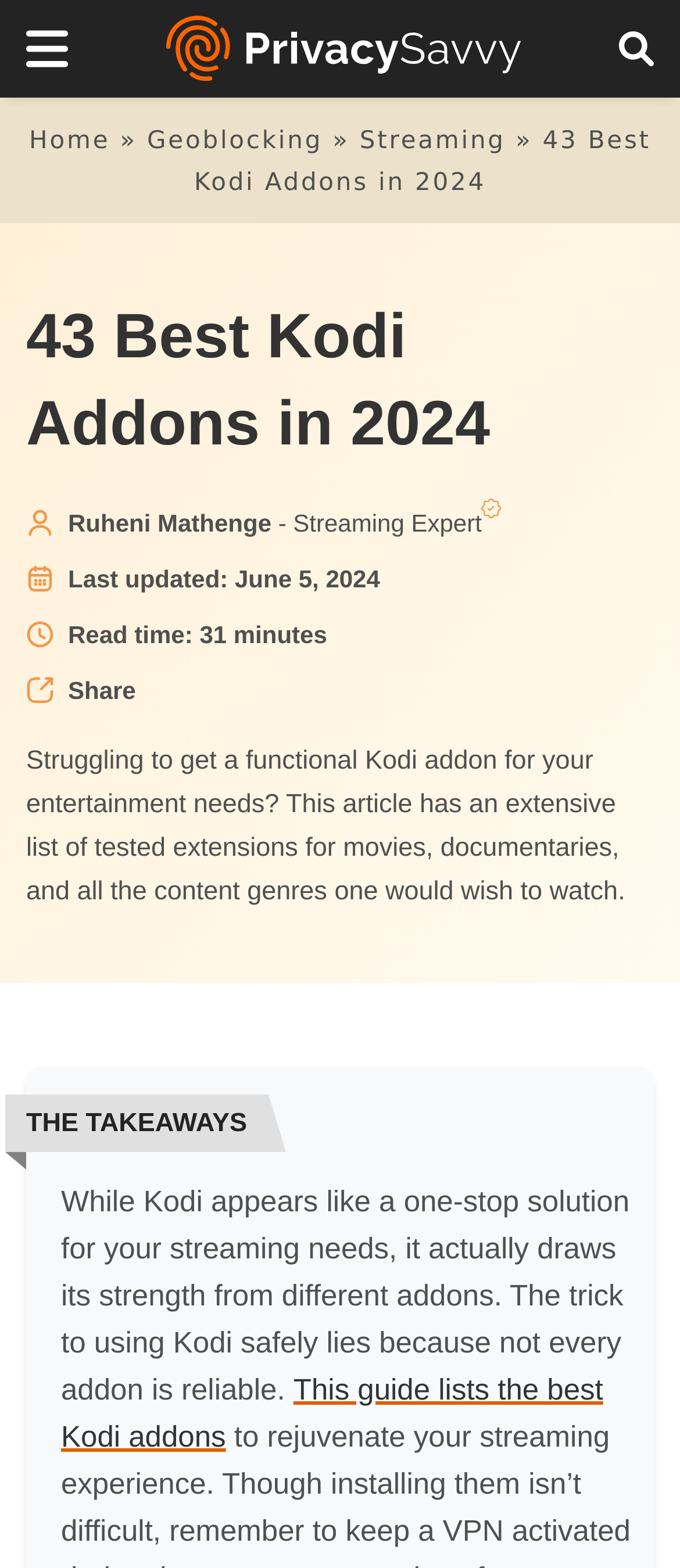Please specify the bounding box coordinates of the clickable region necessary for completing the following instruction: "Read about Exodus Redux". The coordinates must consist of four float numbers between 0 and 1, i.e., [left, top, right, bottom].

[0.092, 0.263, 0.949, 0.29]